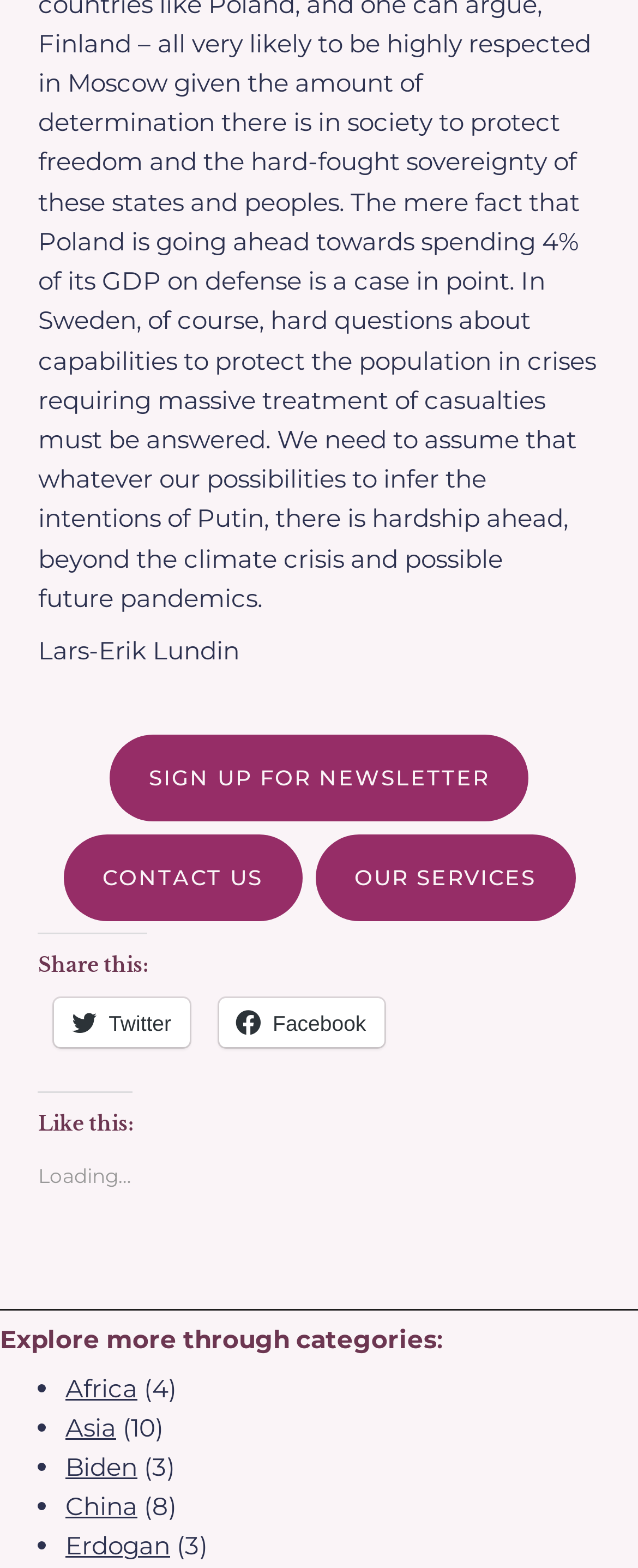What is the purpose of the links at the top right?
Please provide a comprehensive answer based on the information in the image.

The links at the top right, namely 'Twitter' and 'Facebook', are social media links that allow users to share the content of the webpage on their respective platforms.